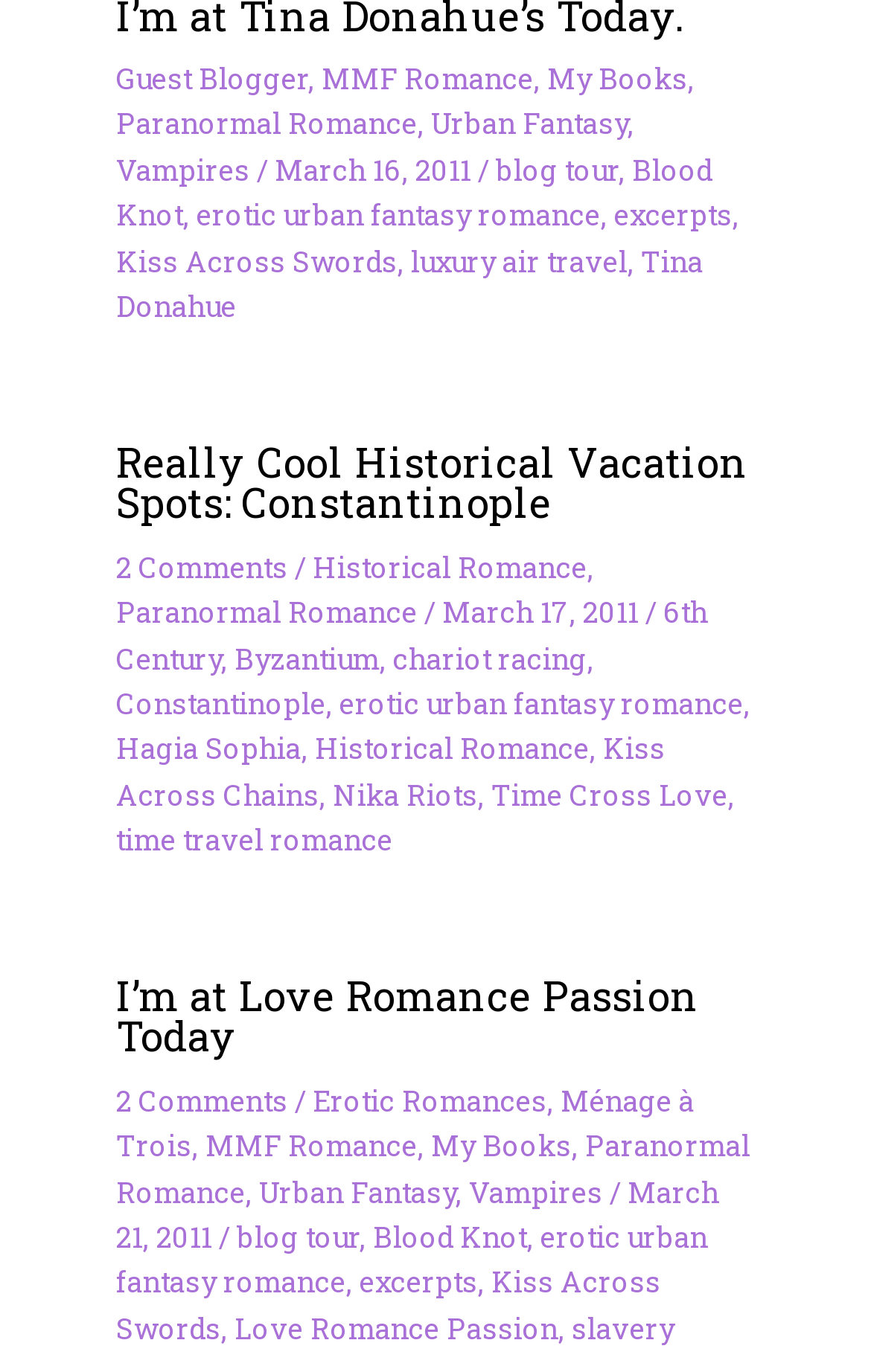What is the topic of the first article? Examine the screenshot and reply using just one word or a brief phrase.

Historical Vacation Spots